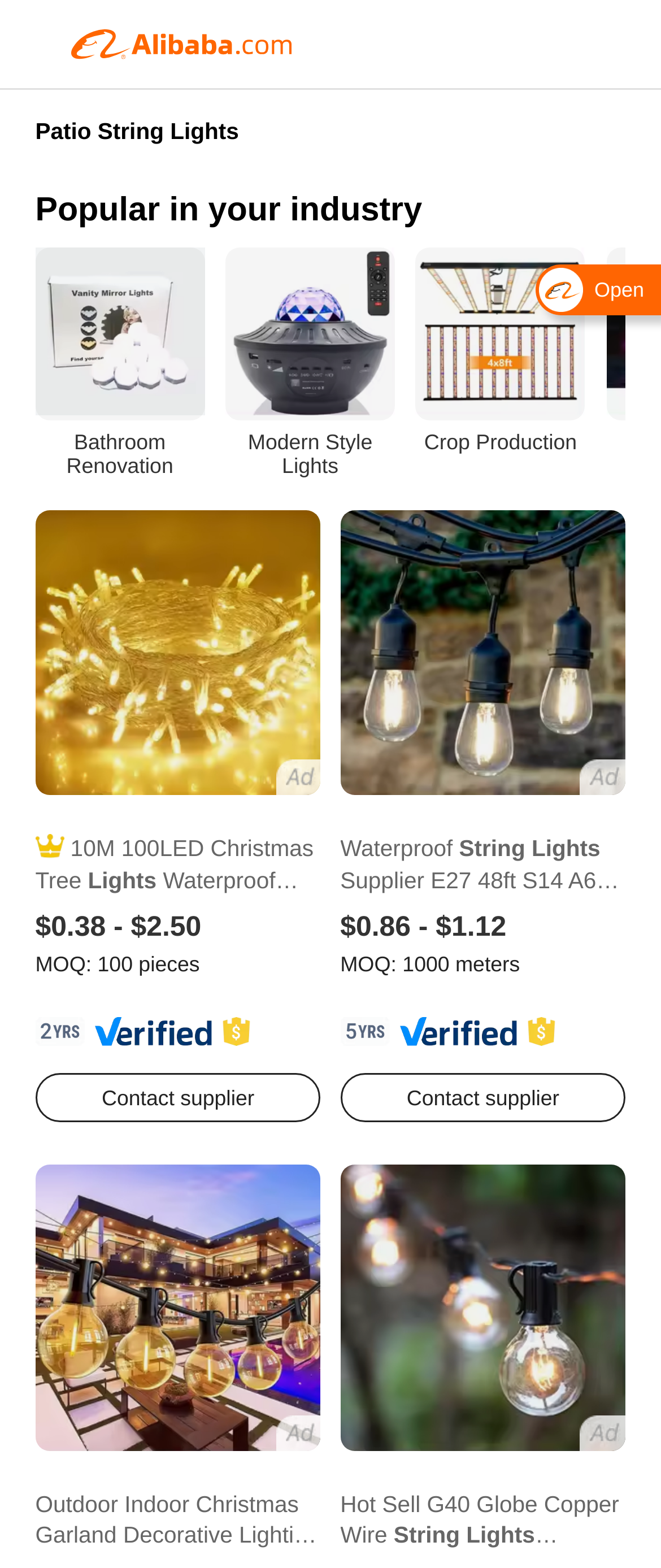Determine the bounding box coordinates for the UI element described. Format the coordinates as (top-left x, top-left y, bottom-right x, bottom-right y) and ensure all values are between 0 and 1. Element description: Light Aviation Links

None